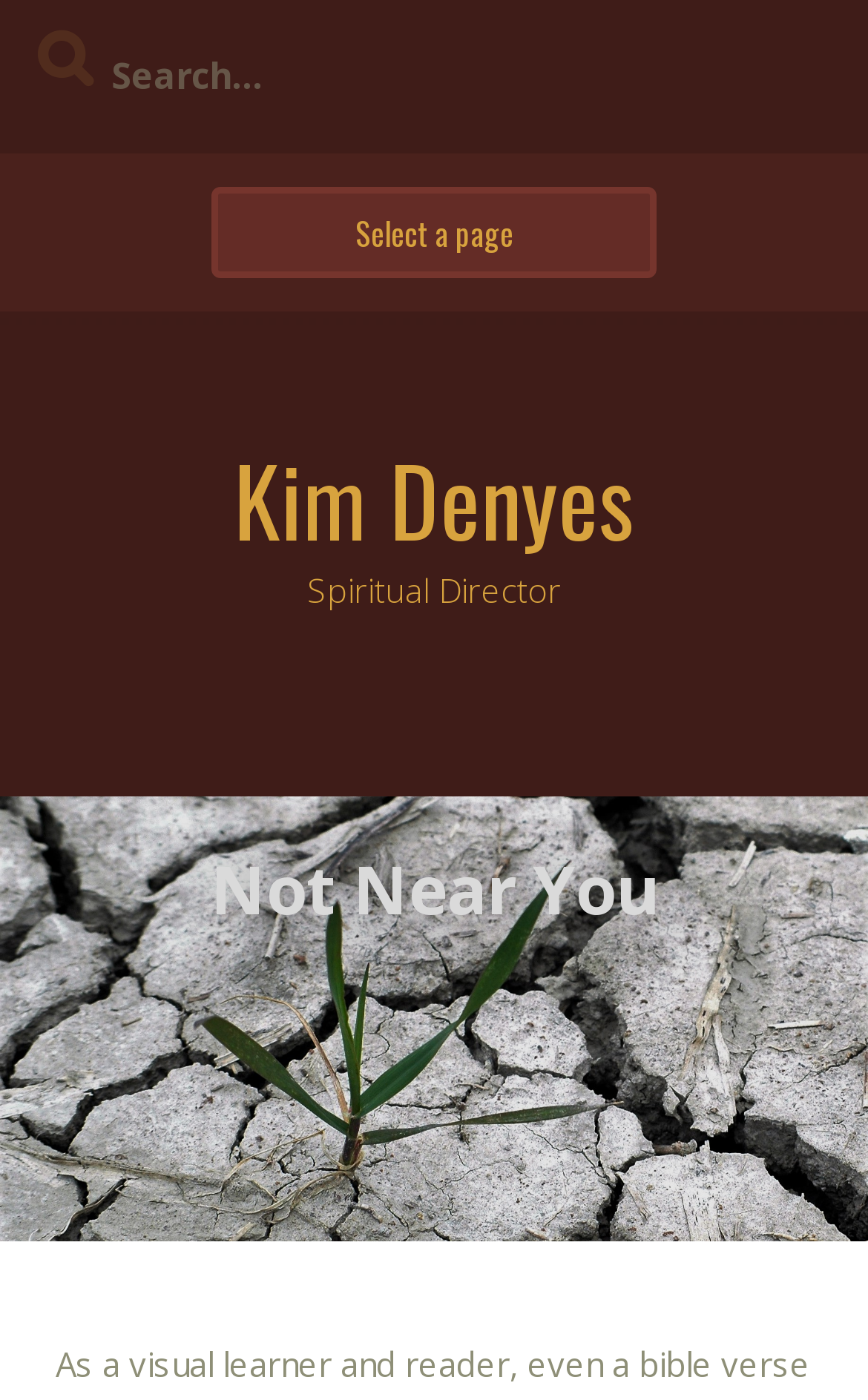Respond with a single word or short phrase to the following question: 
What is the title of the webpage section?

Not Near You